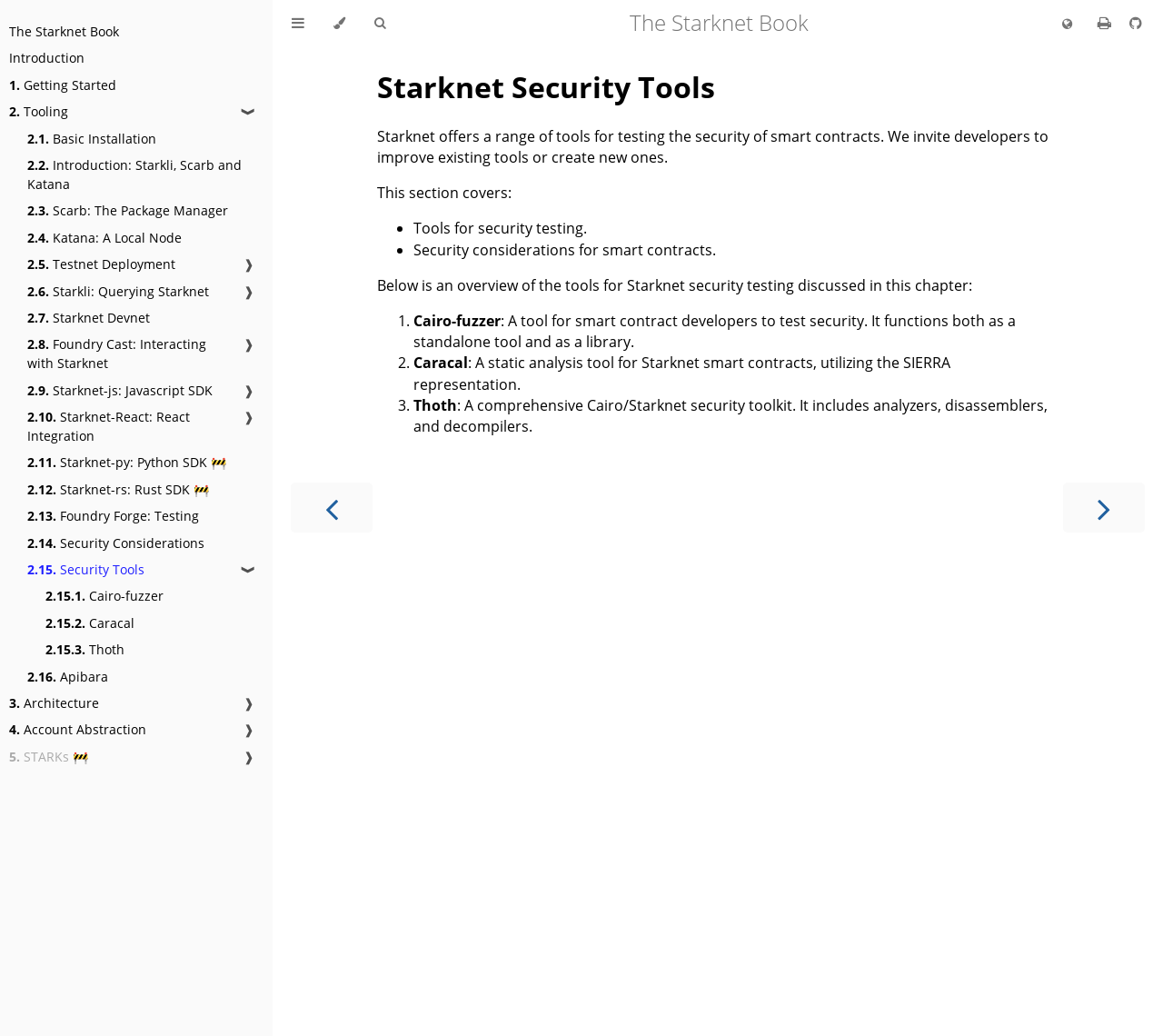Given the element description: "aria-label="Toggle Searchbar" title="Search. (Shortkey: s)"", predict the bounding box coordinates of the UI element it refers to, using four float numbers between 0 and 1, i.e., [left, top, right, bottom].

[0.309, 0.0, 0.344, 0.046]